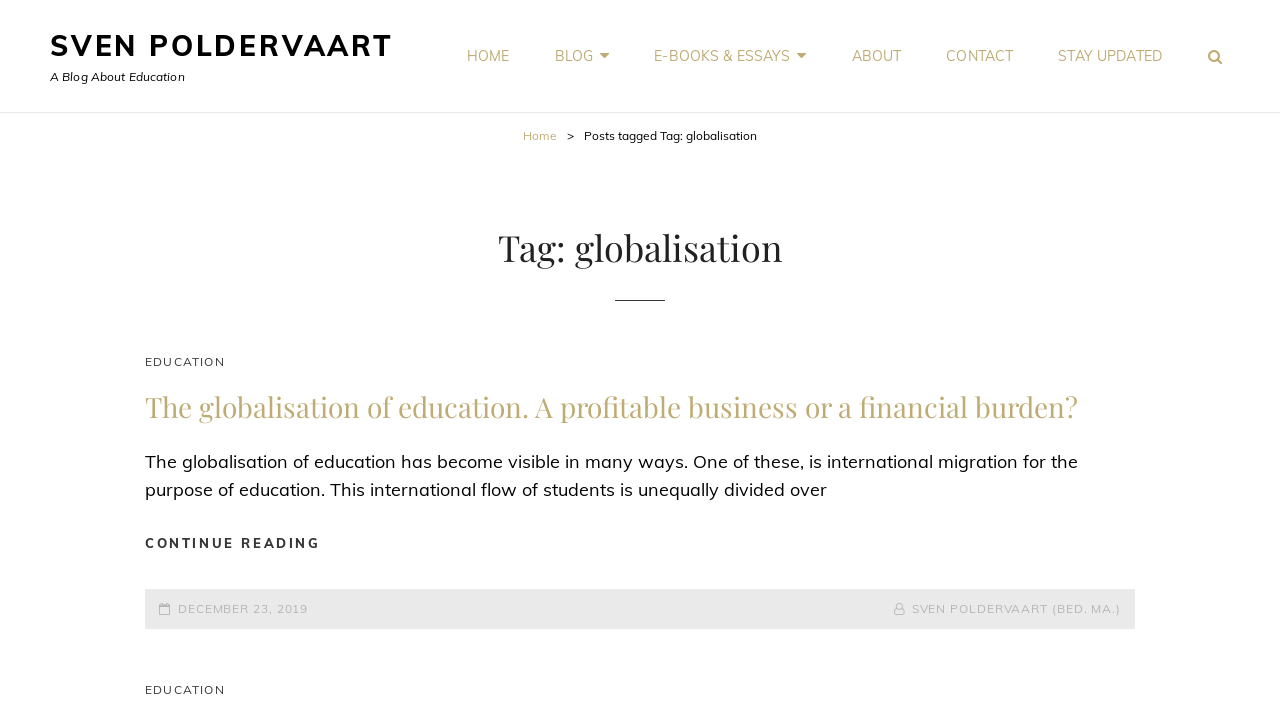Please find the bounding box coordinates of the element that needs to be clicked to perform the following instruction: "go to home page". The bounding box coordinates should be four float numbers between 0 and 1, represented as [left, top, right, bottom].

[0.349, 0.019, 0.414, 0.136]